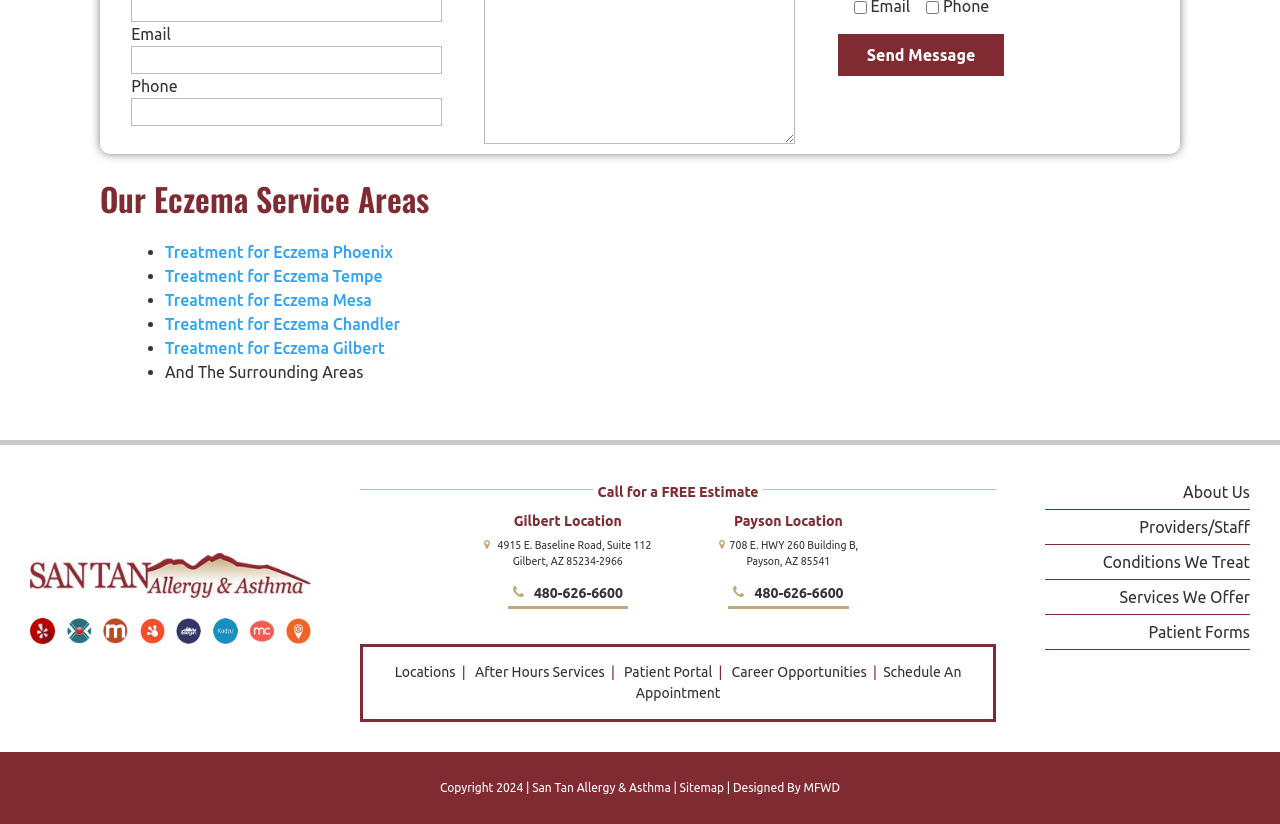Can you give a detailed response to the following question using the information from the image? What is the significance of the 'yelp' and 'cylex-directory-icon' links?

The 'yelp' and 'cylex-directory-icon' links are located in the footer of the webpage, alongside other links to directories such as 'manta-directory icon' and 'hotfrog-directory-icon'. This suggests that these links allow users to access San Tan Allergy and Asthma's listings in these directories, potentially to read reviews or find more information about the organization.